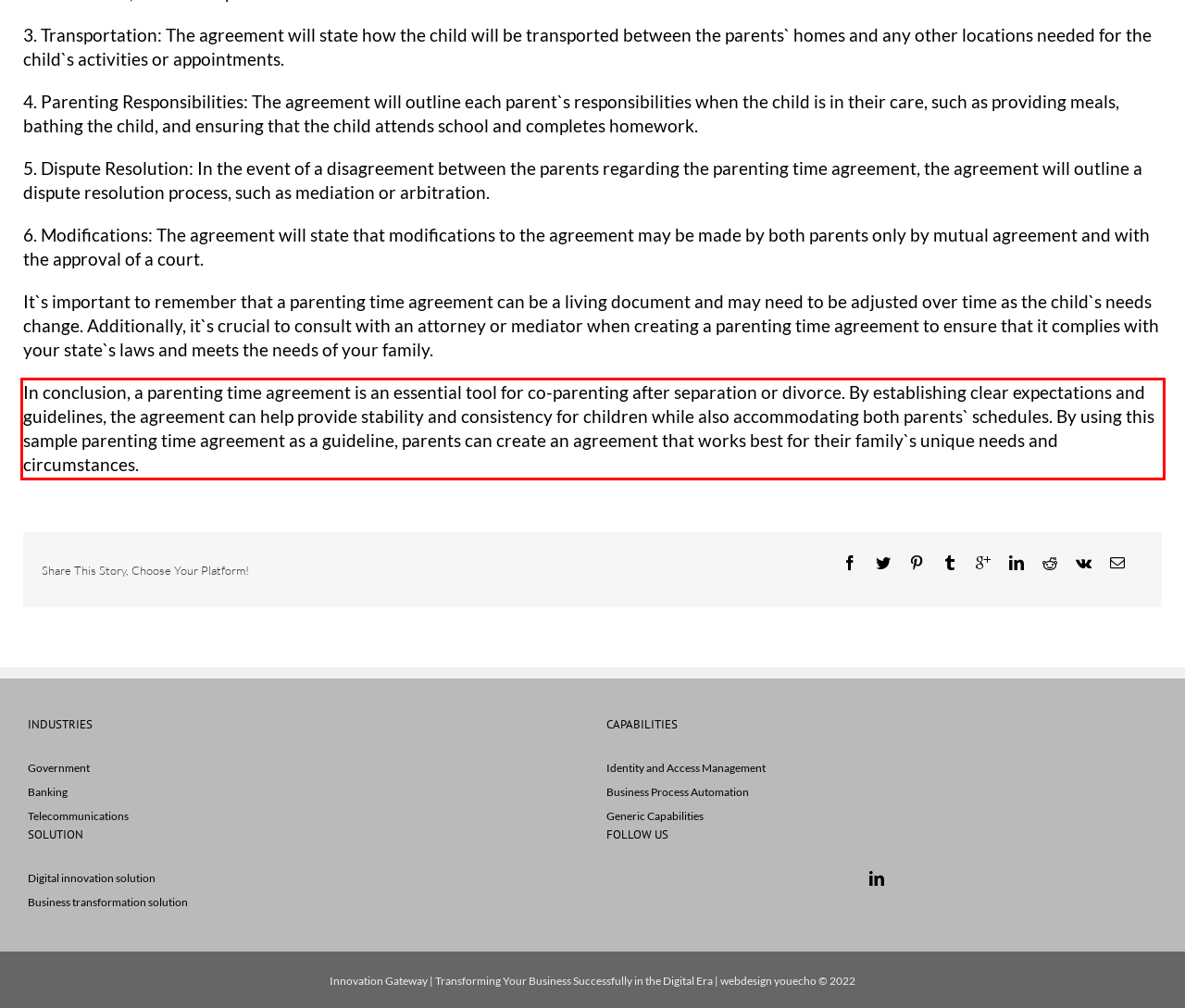The screenshot provided shows a webpage with a red bounding box. Apply OCR to the text within this red bounding box and provide the extracted content.

In conclusion, a parenting time agreement is an essential tool for co-parenting after separation or divorce. By establishing clear expectations and guidelines, the agreement can help provide stability and consistency for children while also accommodating both parents` schedules. By using this sample parenting time agreement as a guideline, parents can create an agreement that works best for their family`s unique needs and circumstances.